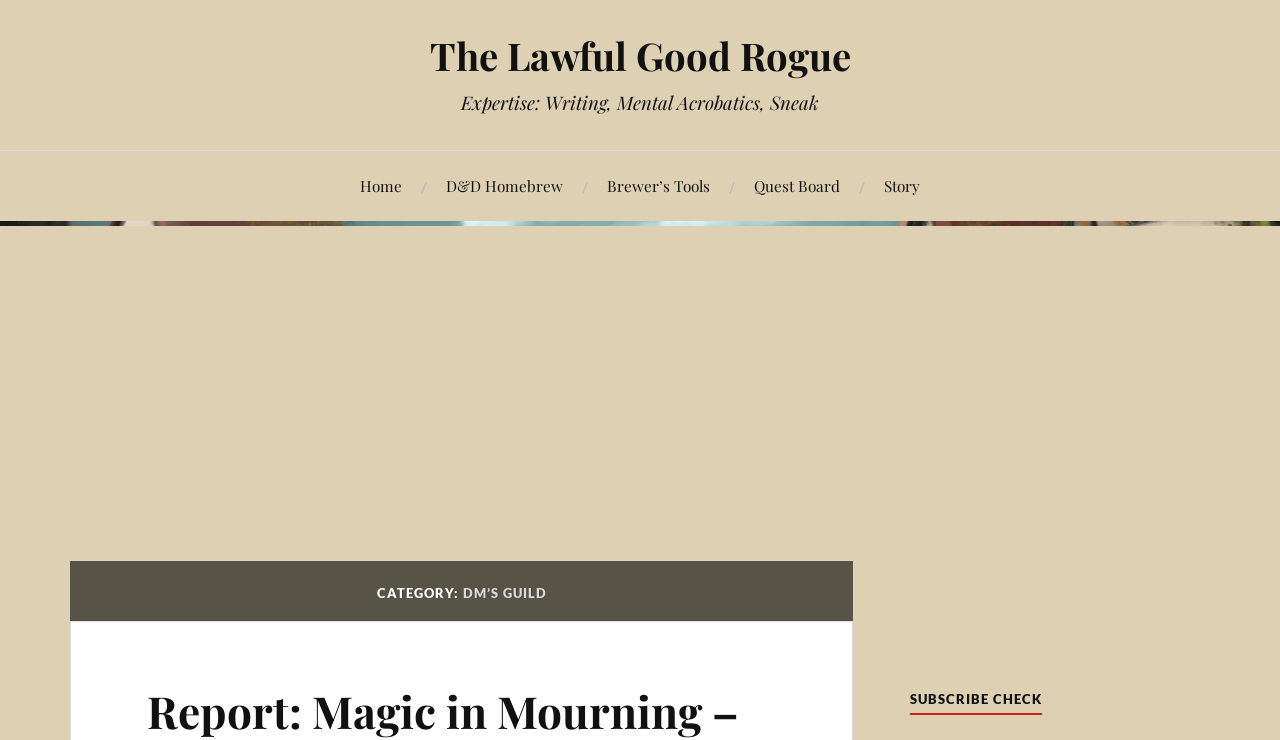Is there a subscribe check on the page?
Can you provide a detailed and comprehensive answer to the question?

I found the answer by looking at the heading element with the text 'SUBSCRIBE CHECK' which is a child of the link element with y1 coordinate around 0.933.